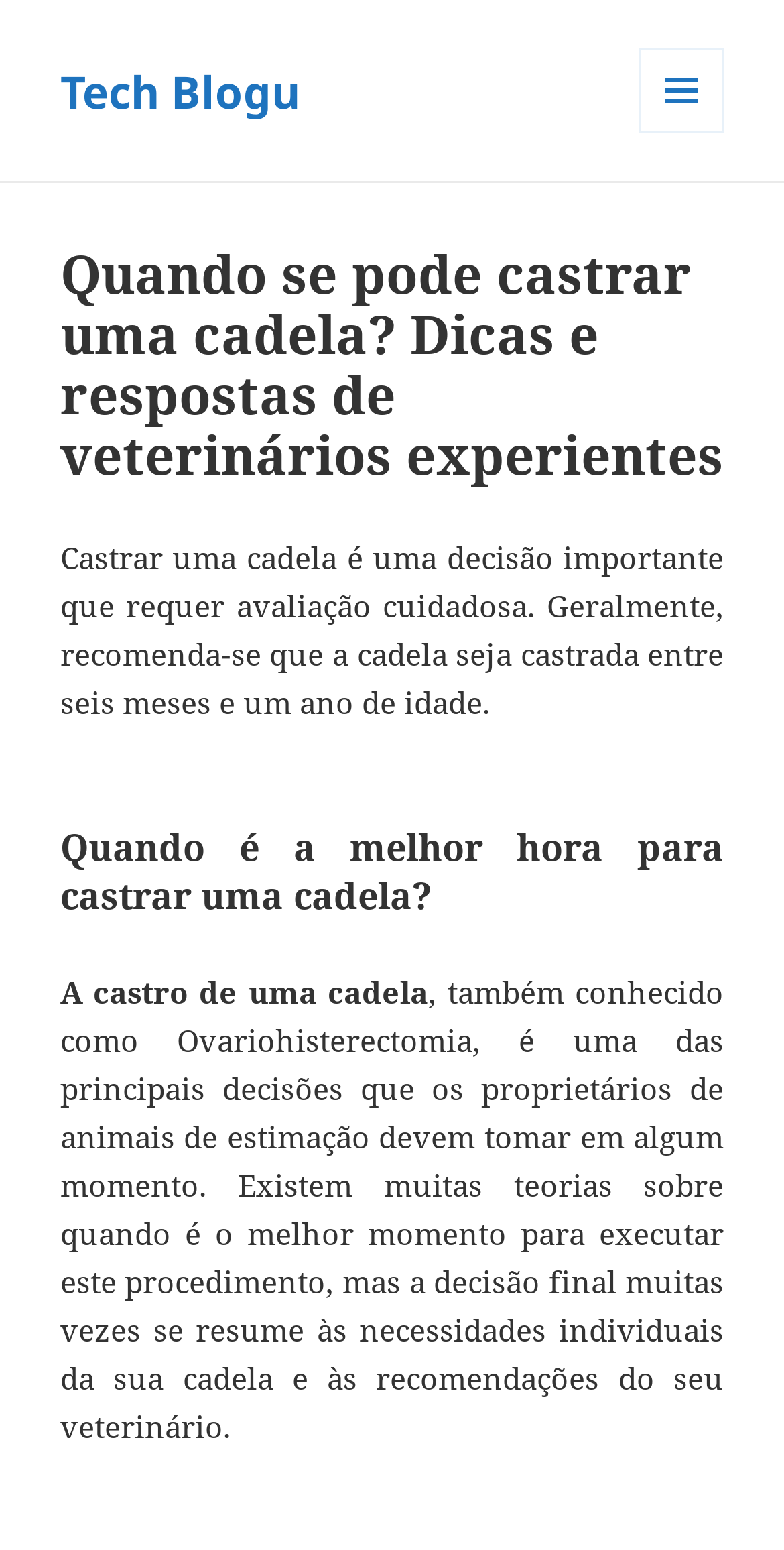Using the provided element description: "Menu and widgets", determine the bounding box coordinates of the corresponding UI element in the screenshot.

[0.815, 0.031, 0.923, 0.086]